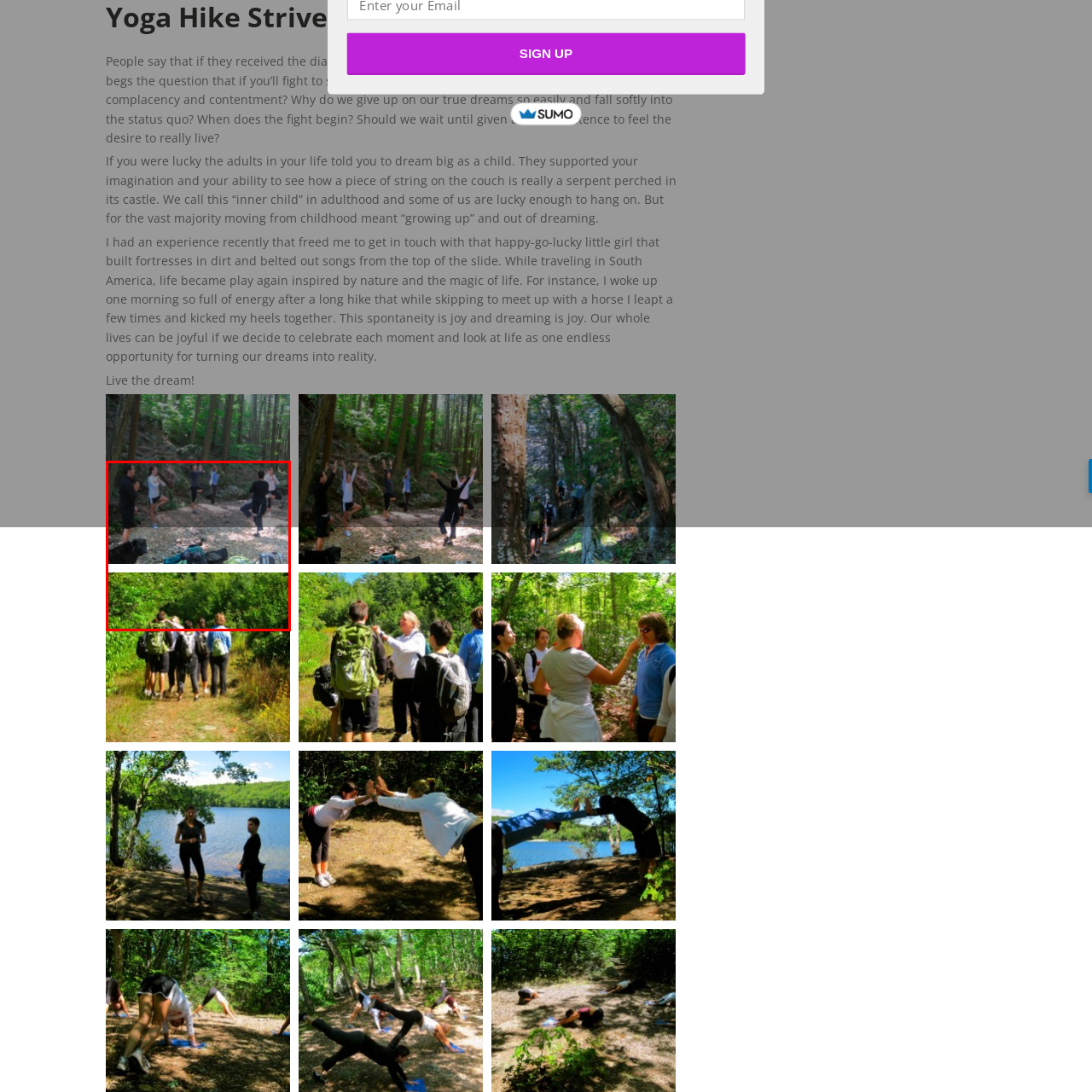Observe the image inside the red bounding box and respond to the question with a single word or phrase:
What is the environment like in the background?

Tranquil